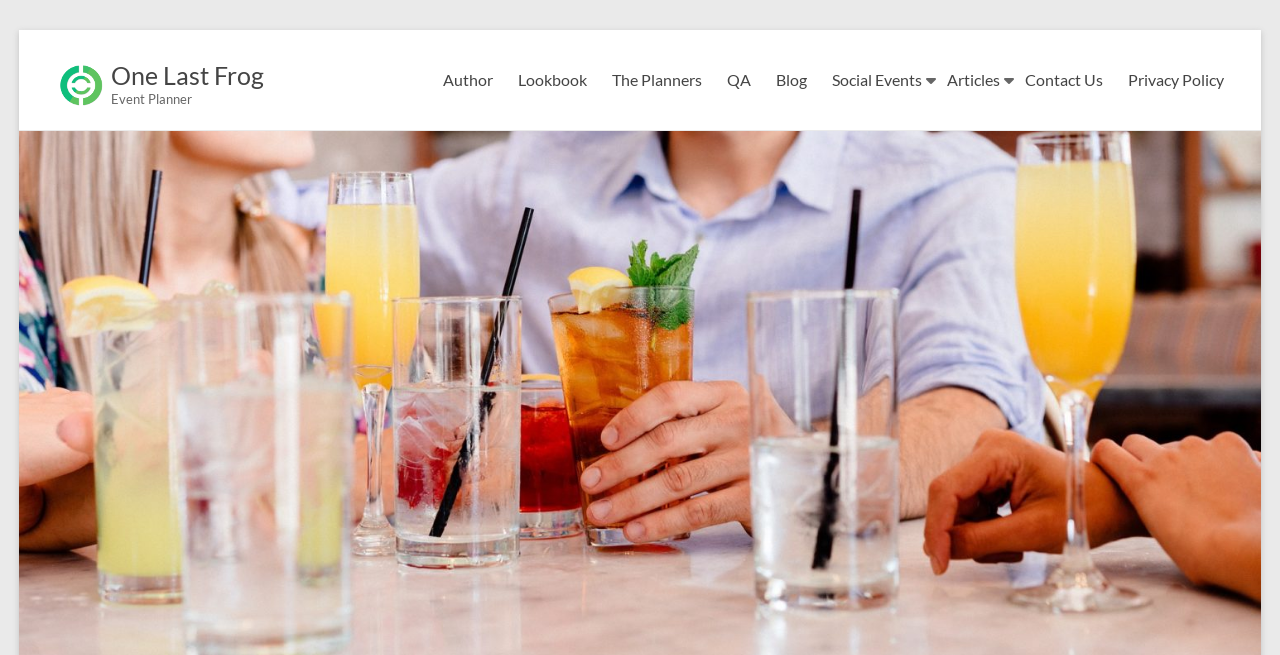Answer the question below in one word or phrase:
What is the name of the website?

One Last Frog